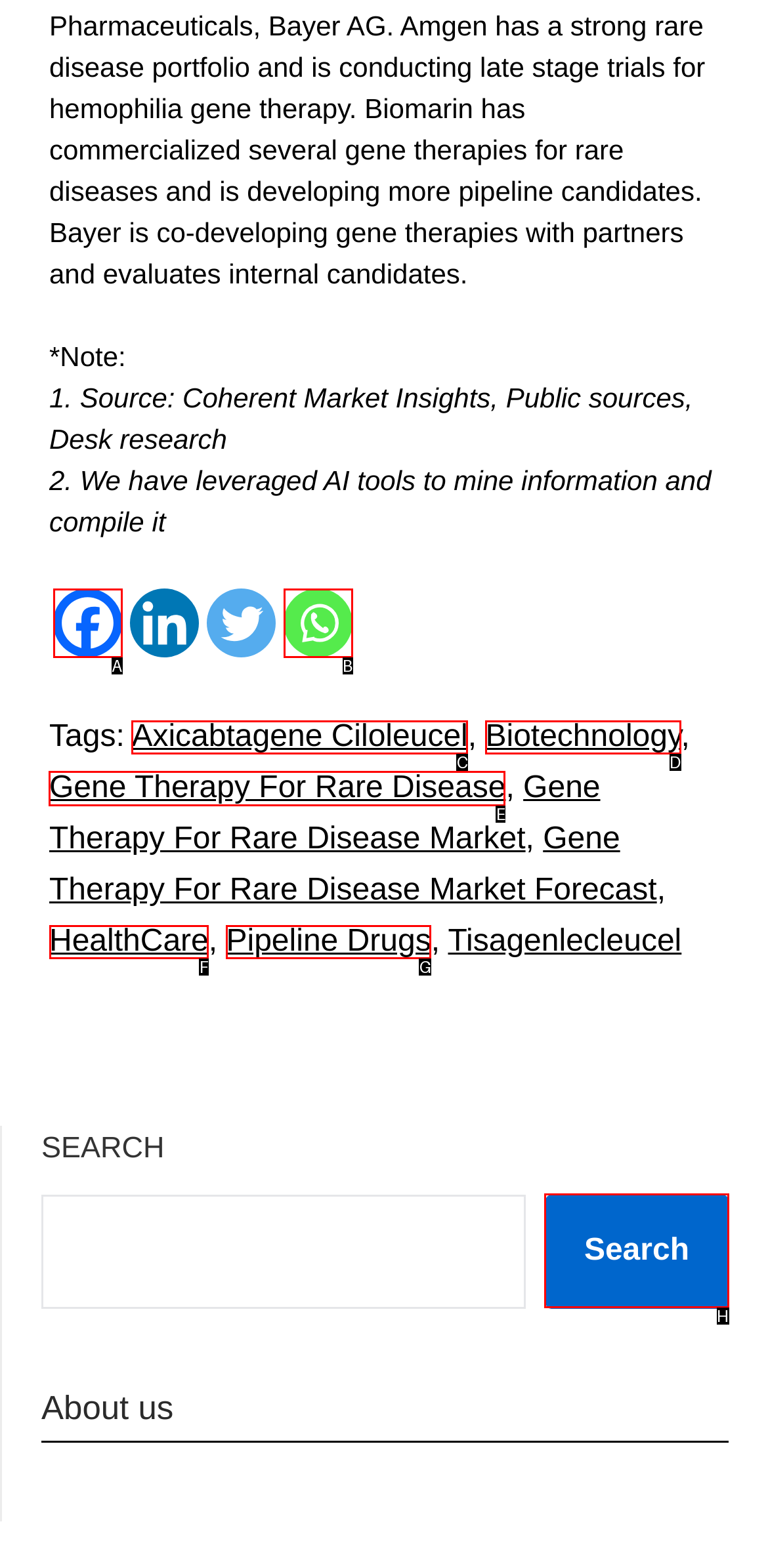Which option should be clicked to complete this task: Read about Gene Therapy For Rare Disease
Reply with the letter of the correct choice from the given choices.

E